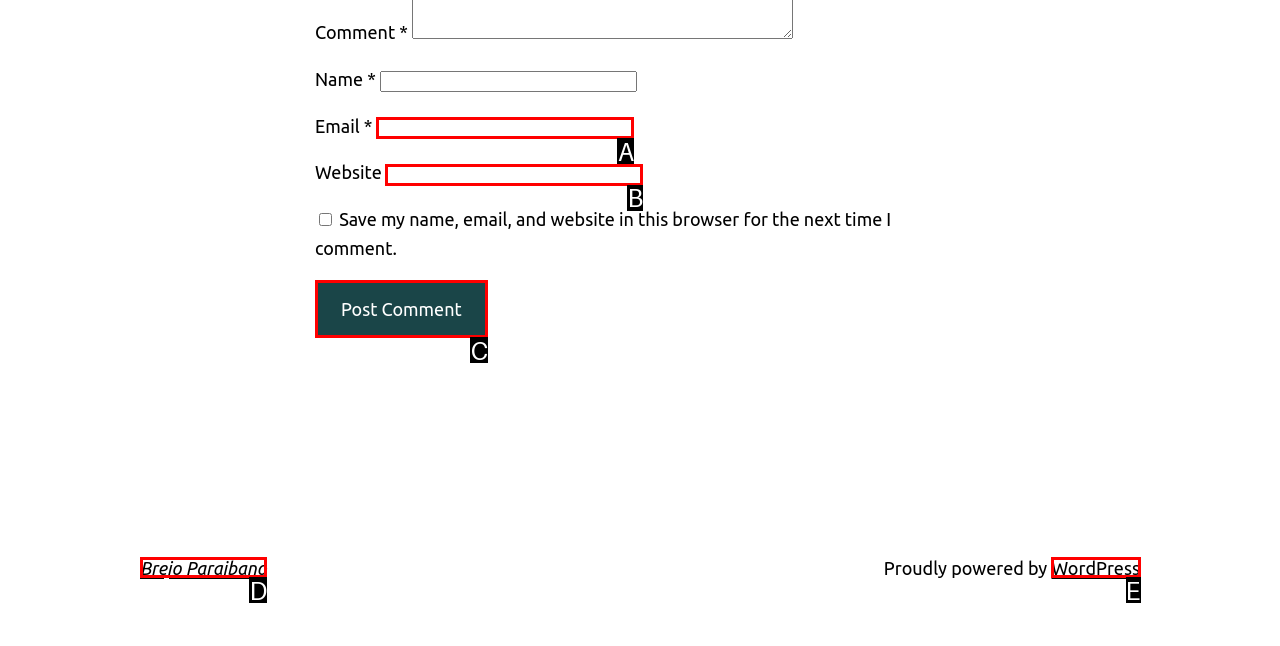Select the HTML element that matches the description: WordPress
Respond with the letter of the correct choice from the given options directly.

E